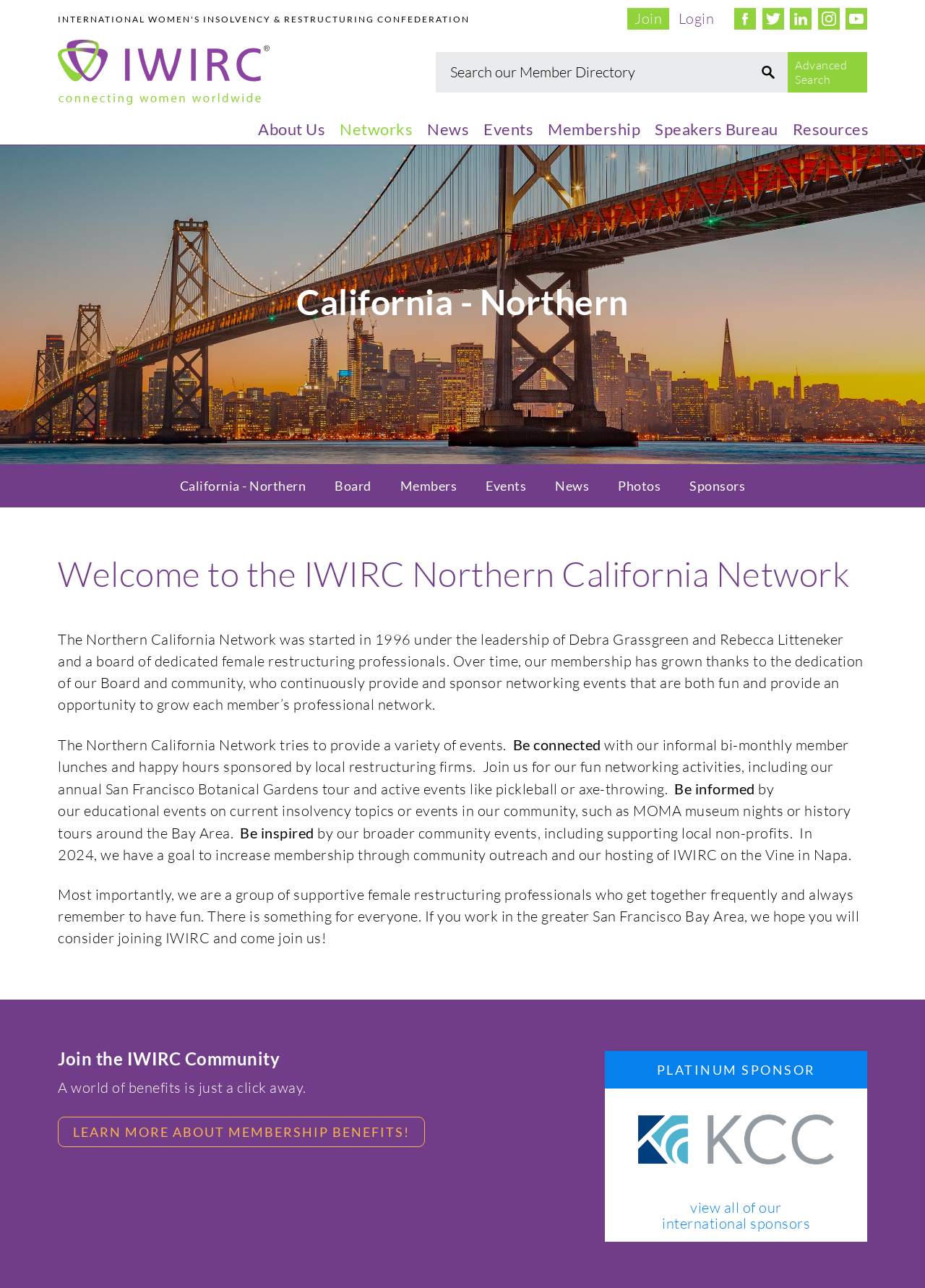Respond to the question below with a single word or phrase:
What type of events does the Northern California Network host?

Networking events, educational events, and fun activities